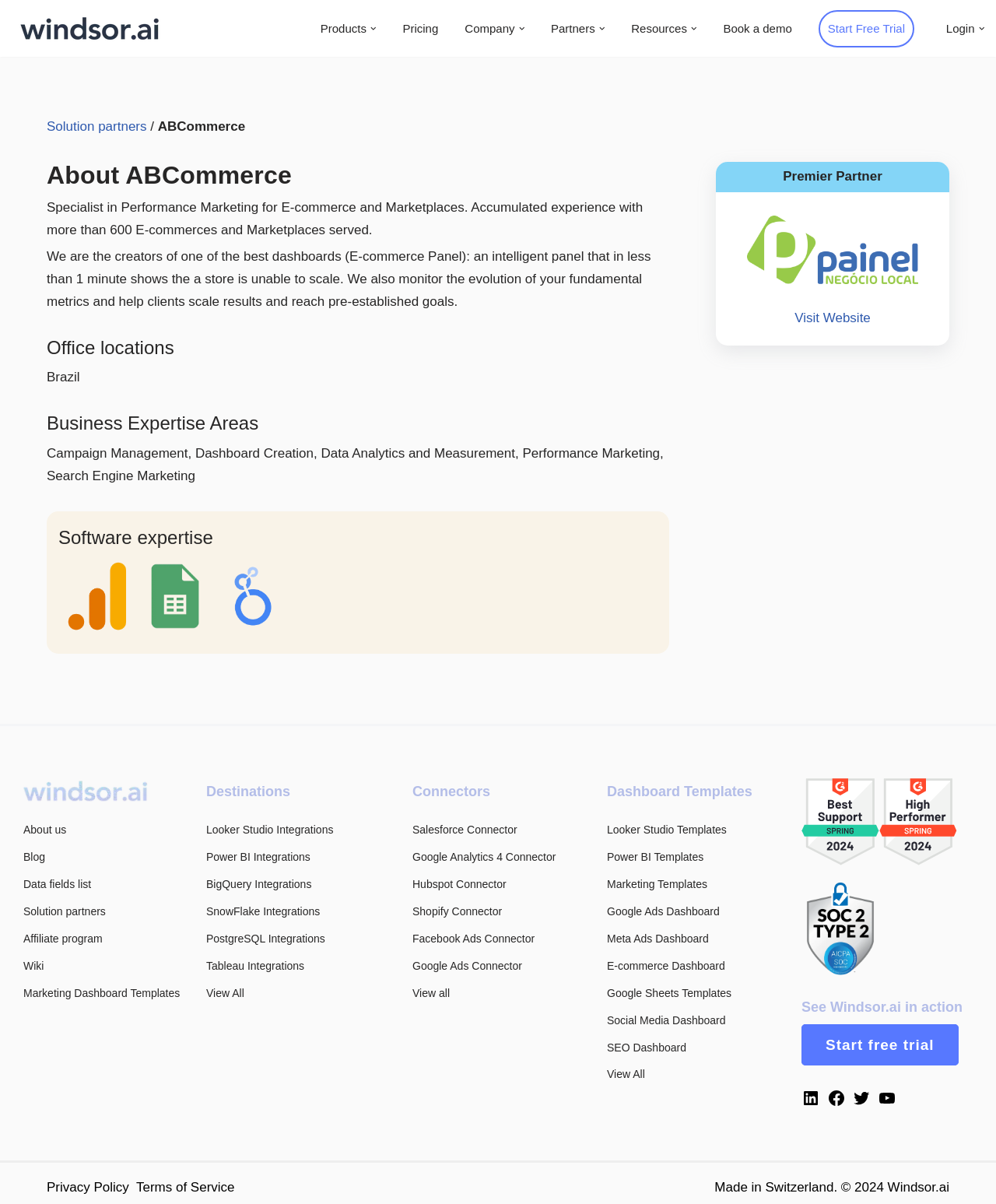Please provide a short answer using a single word or phrase for the question:
What is the purpose of the 'Book a demo' link?

To book a demo